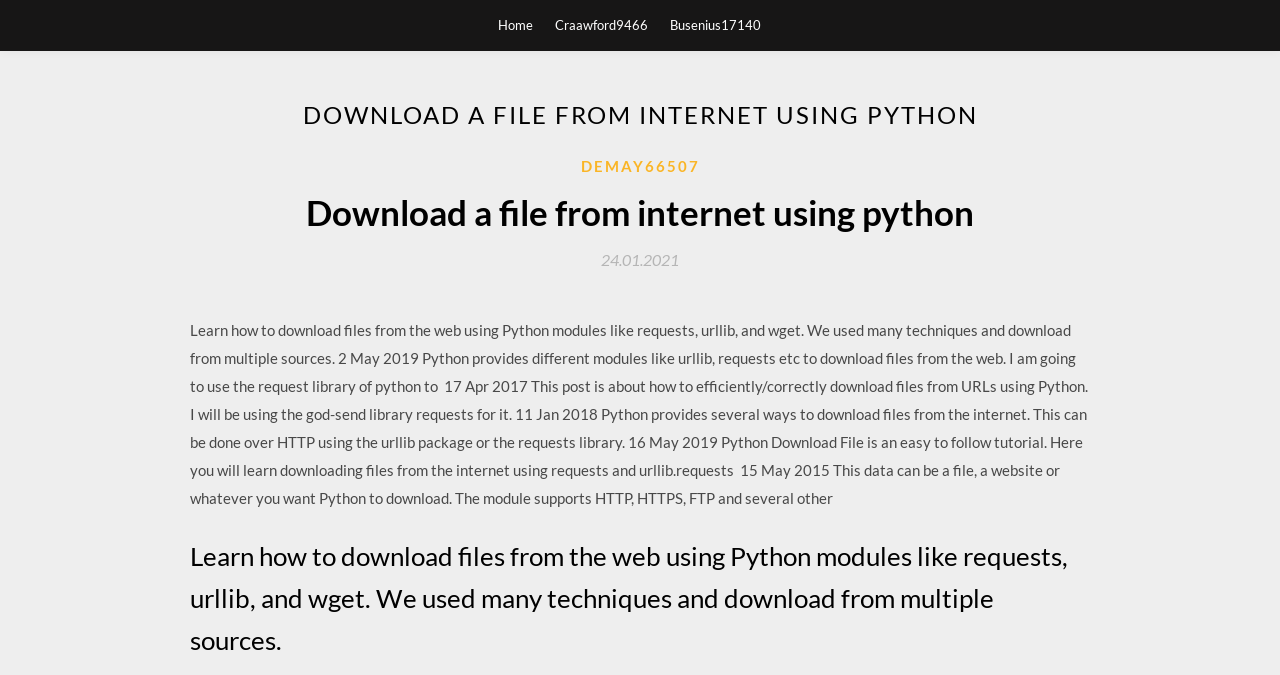How many links are in the top navigation bar?
Based on the visual, give a brief answer using one word or a short phrase.

3